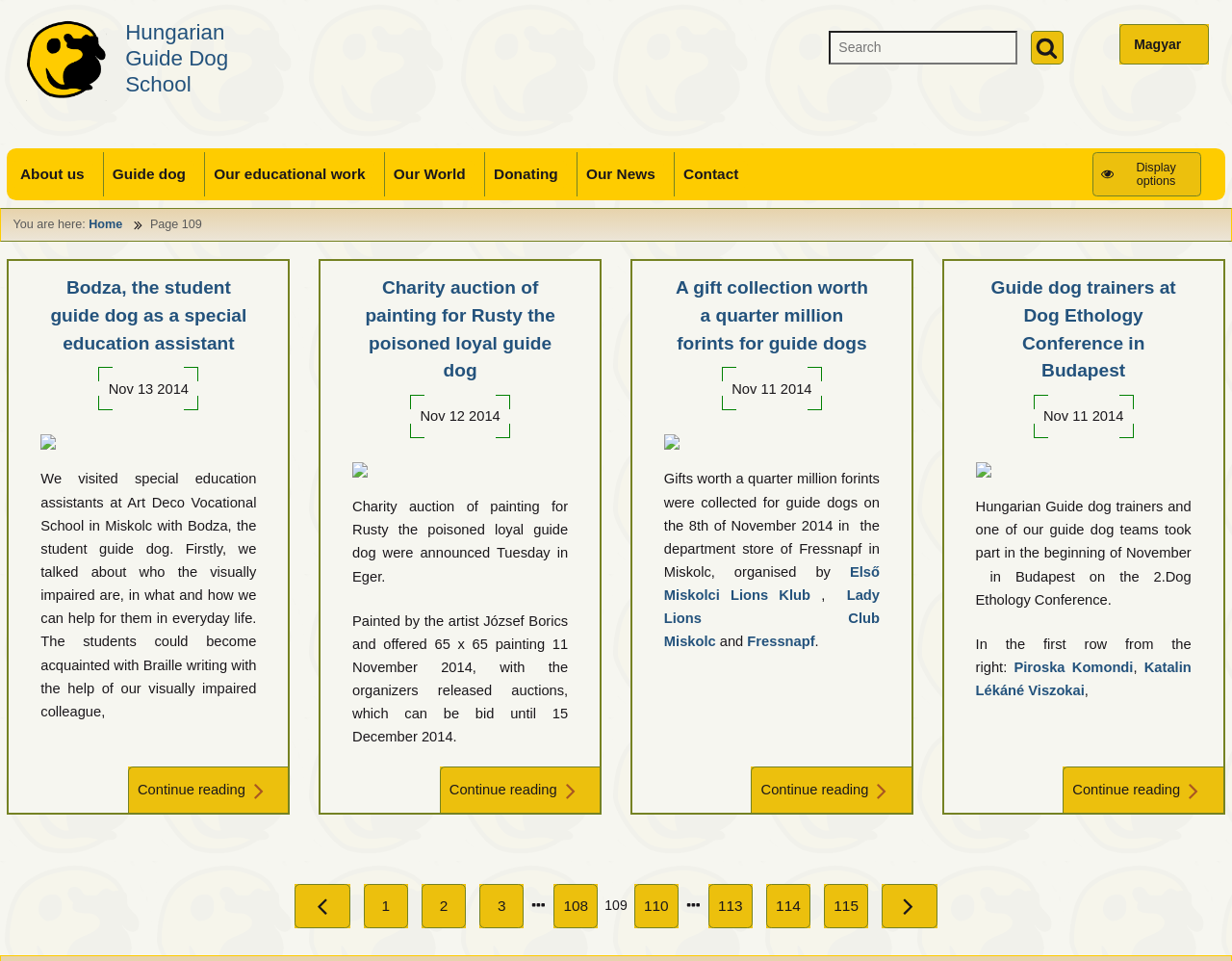Determine the bounding box coordinates of the clickable element to achieve the following action: 'Search for something'. Provide the coordinates as four float values between 0 and 1, formatted as [left, top, right, bottom].

[0.673, 0.032, 0.826, 0.067]